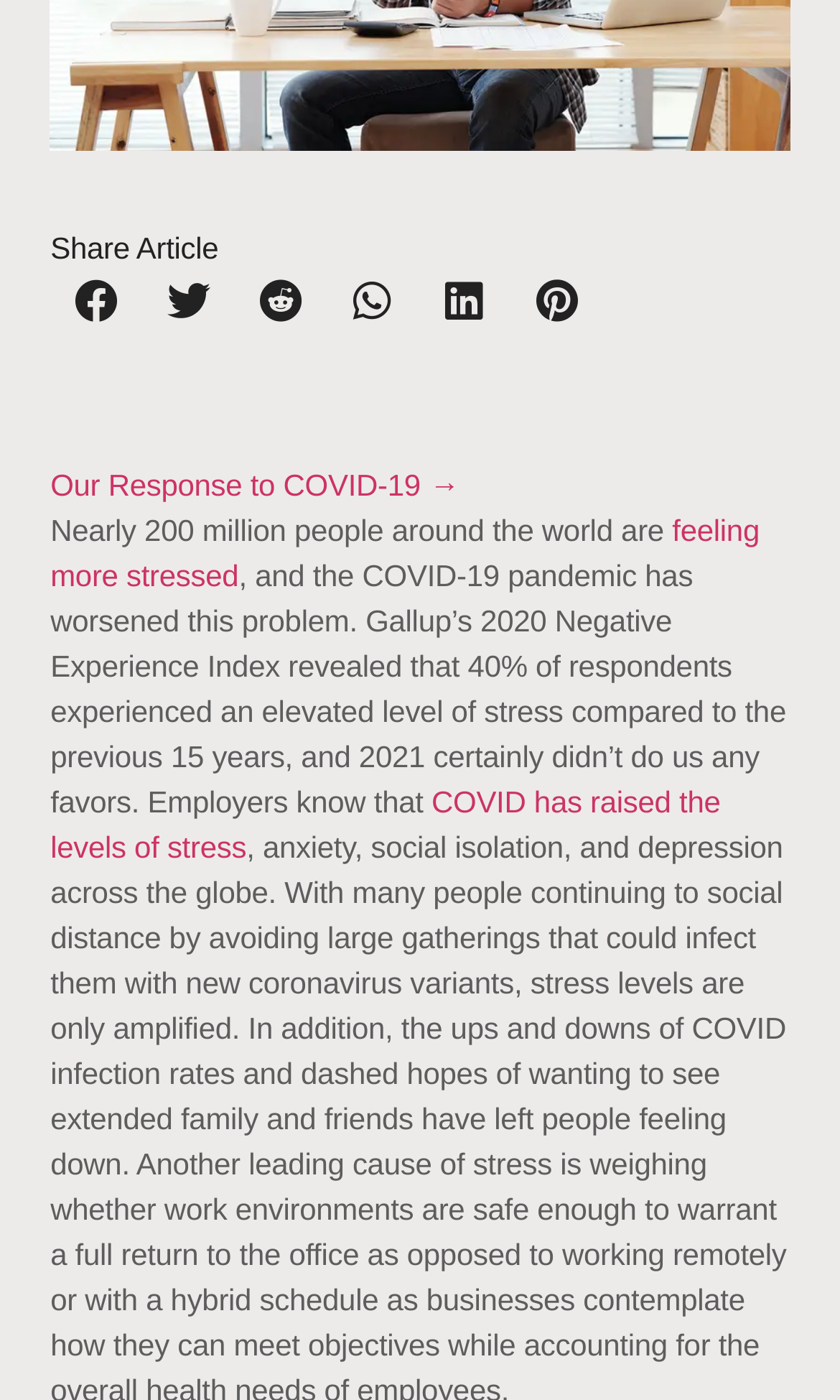Please identify the bounding box coordinates of the area that needs to be clicked to fulfill the following instruction: "Learn more about feeling stressed."

[0.06, 0.366, 0.904, 0.423]